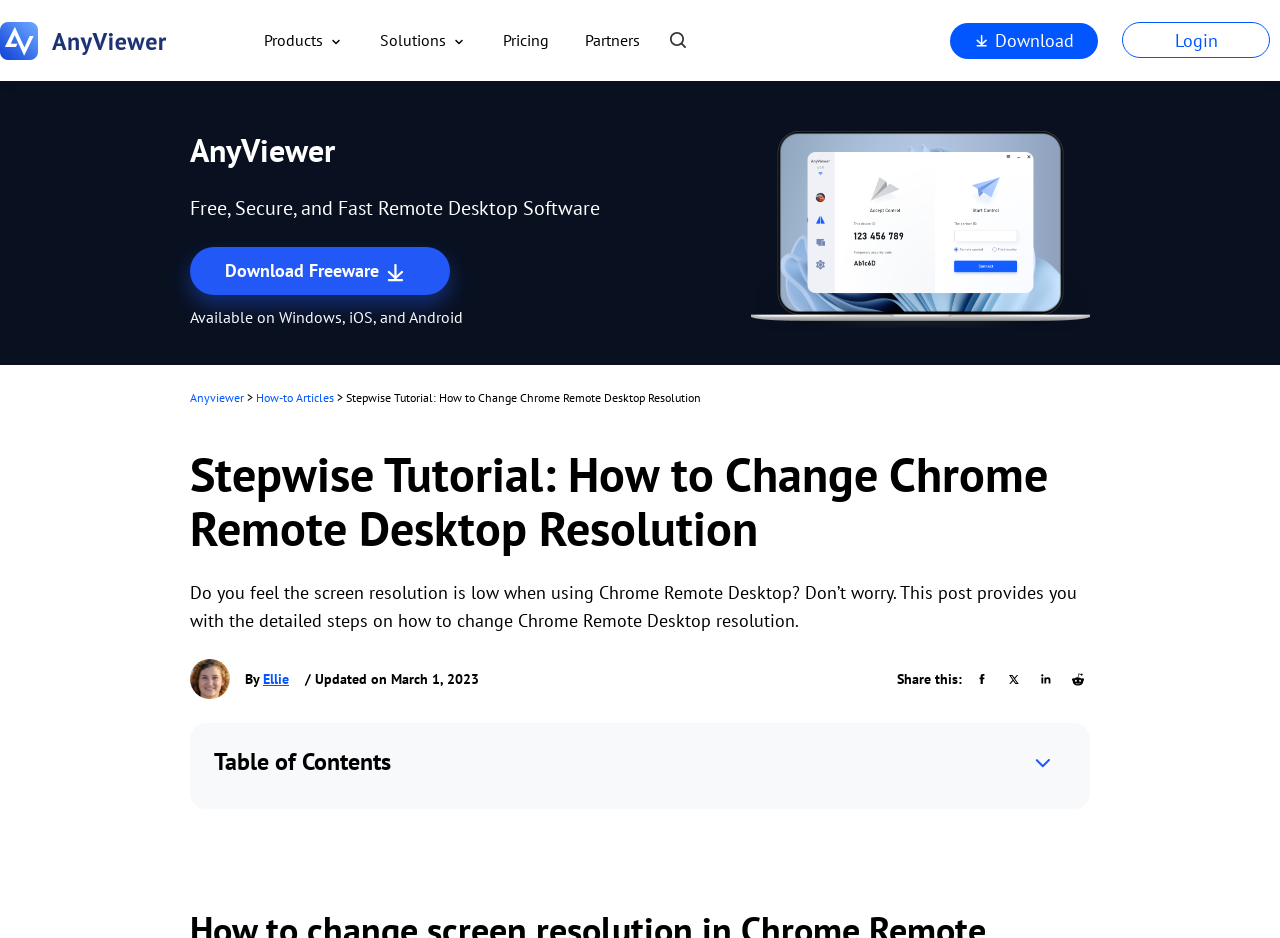Use the details in the image to answer the question thoroughly: 
What is the topic of the current tutorial?

The topic of the current tutorial can be found in the heading 'Stepwise Tutorial: How to Change Chrome Remote Desktop Resolution' and also in the description 'Do you feel the screen resolution is low when using Chrome Remote Desktop? Don’t worry. This post provides you with the detailed steps on how to change Chrome Remote Desktop resolution.'